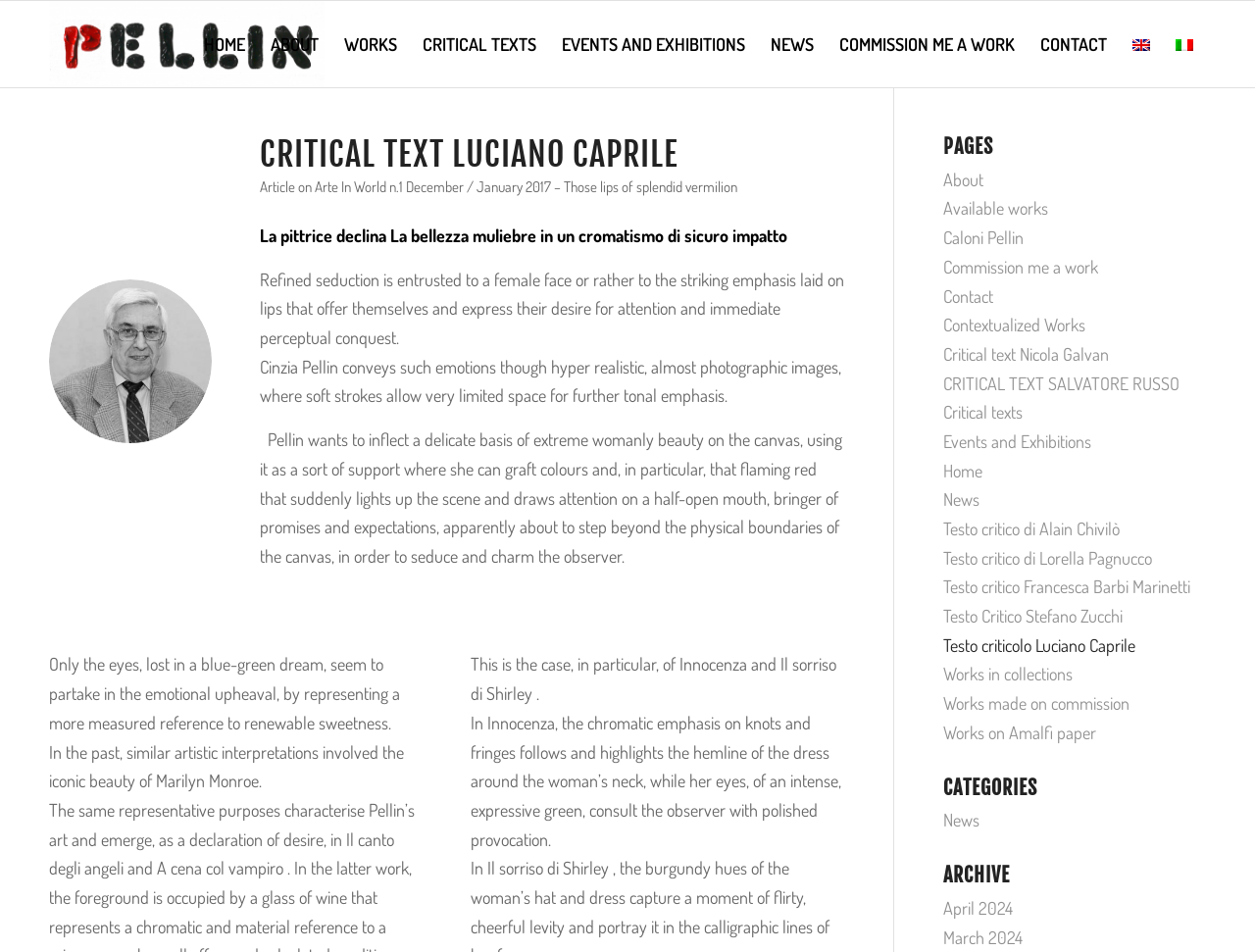What is the theme of the artworks?
Based on the visual information, provide a detailed and comprehensive answer.

The theme of the artworks can be inferred from the descriptions of the artworks, such as 'the striking emphasis laid on lips that offer themselves and express their desire for attention' and 'the chromatic emphasis on knots and fringes follows and highlights the hemline of the dress around the woman’s neck', which suggest that the theme of the artworks is female beauty.